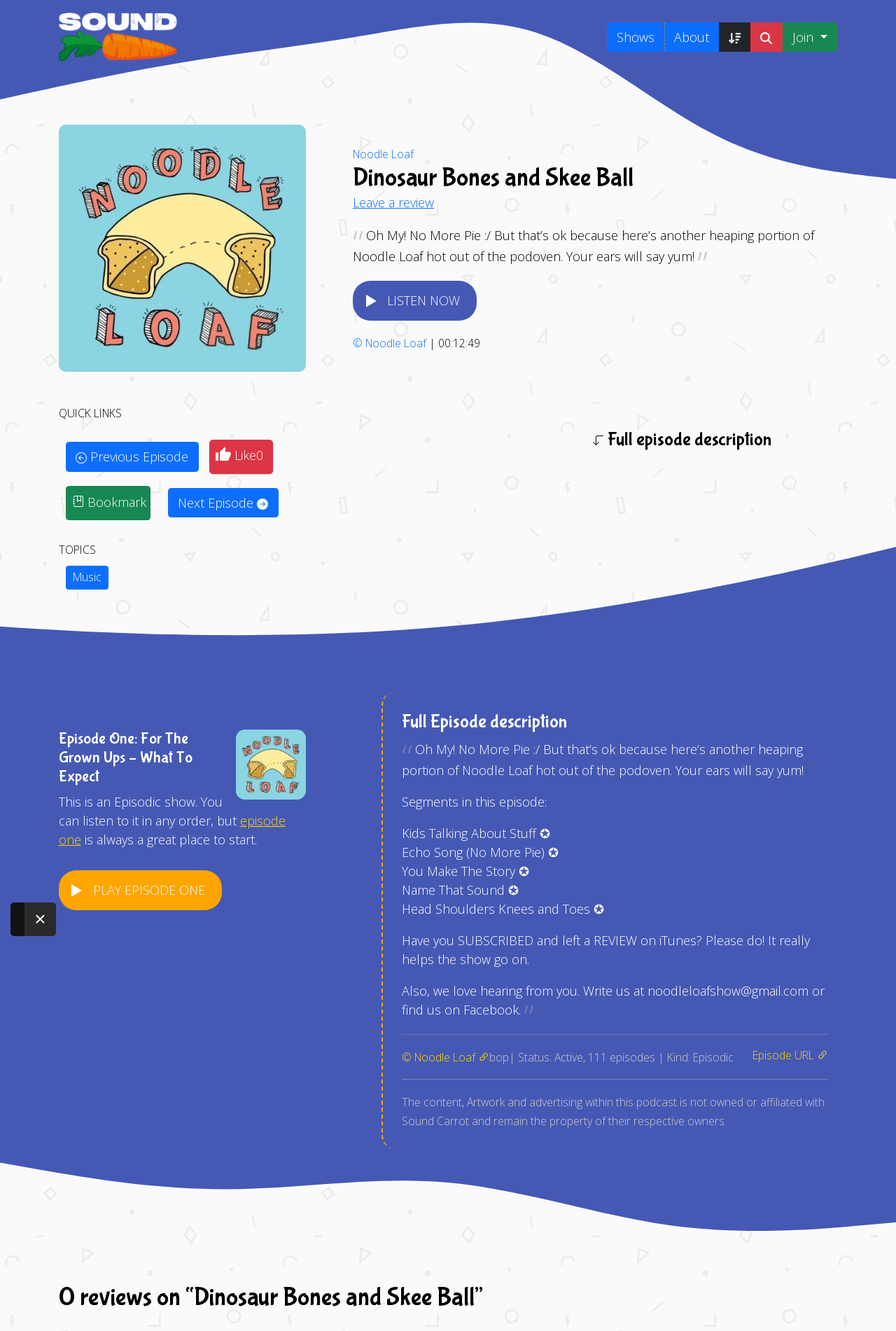What is the topic of the episode? Look at the image and give a one-word or short phrase answer.

Kids Talking About Stuff